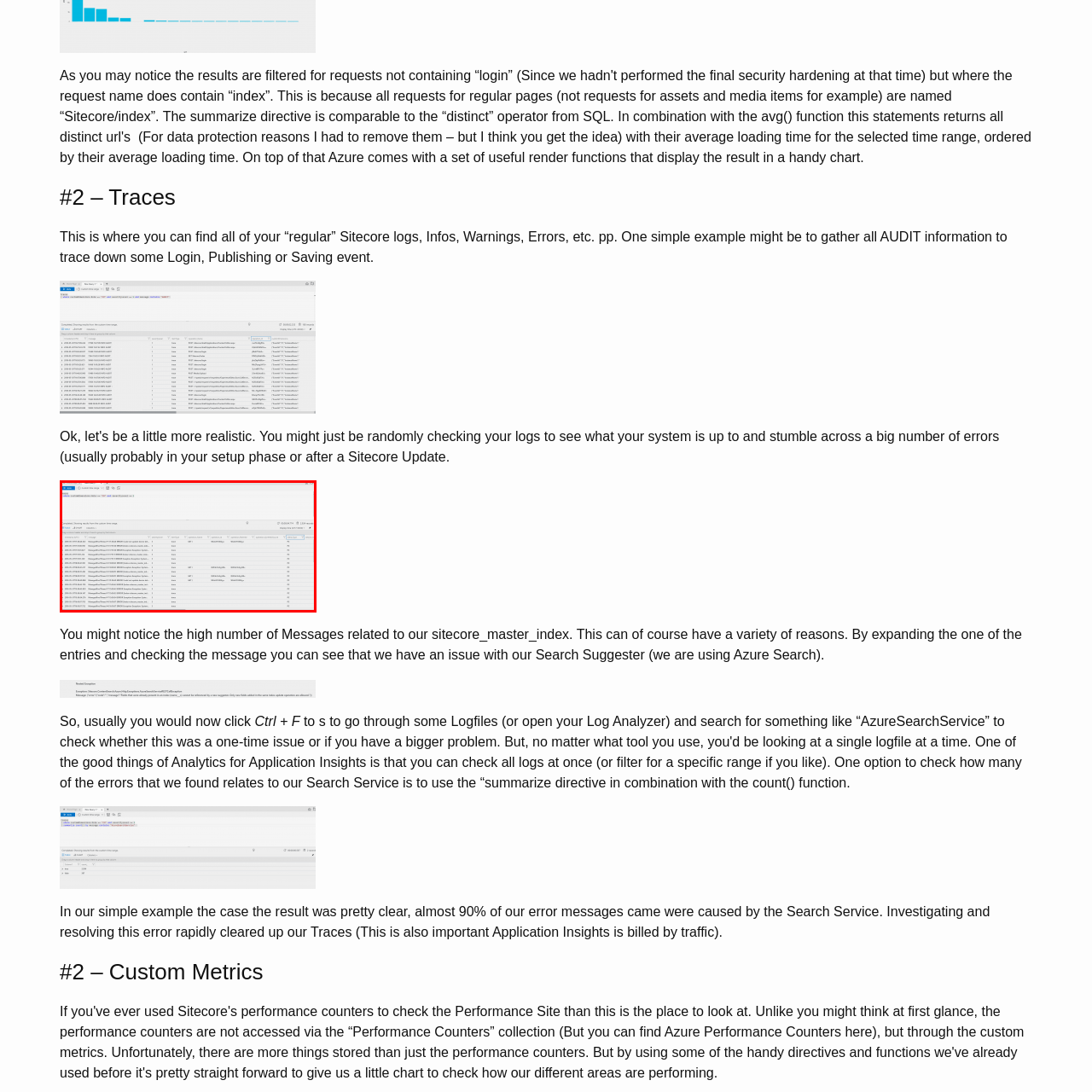Give an in-depth explanation of the image captured within the red boundary.

The image displays a technical interface showing a collection of logs related to Sitecore, specifically under the section titled "AI Analytics Traces: All." It represents a detailed view of various log entries, capturing information like errors, warnings, and messages linked to the Sitecore platform. This snapshot highlights the process of analyzing the logs to troubleshoot issues effectively, such as those concerning the sitecore_master_index.

The interface is structured with a table format, listing diverse log records, which includes critical data points essential for developers and analysts tasked with monitoring application performance and resolving any encountered errors. This functionality is vital for ensuring operational efficiency within the Sitecore environment, ultimately enabling users to gain insights into system behavior over time.